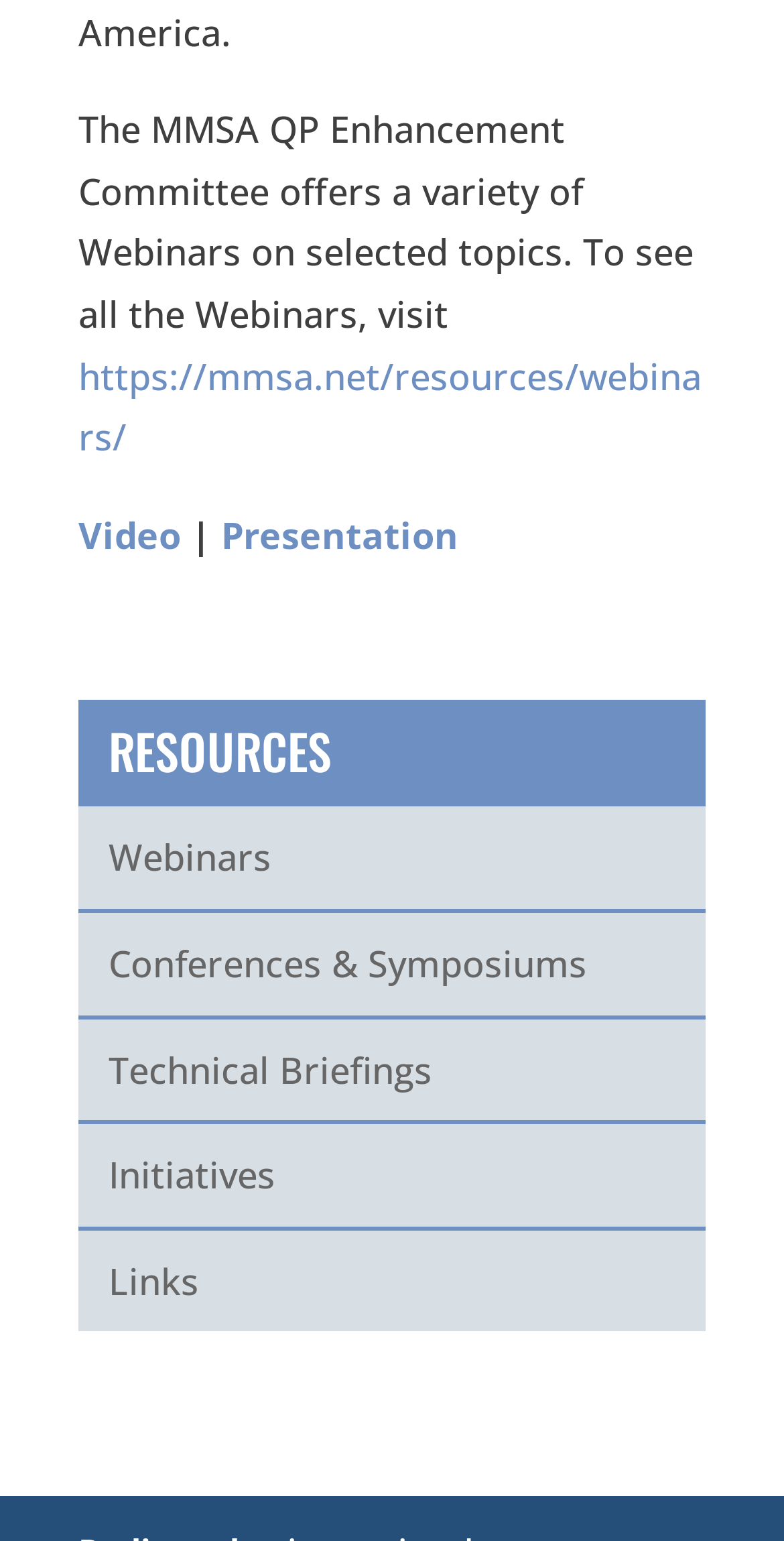Please reply with a single word or brief phrase to the question: 
What is the category of the 'Webinars' link?

RESOURCES